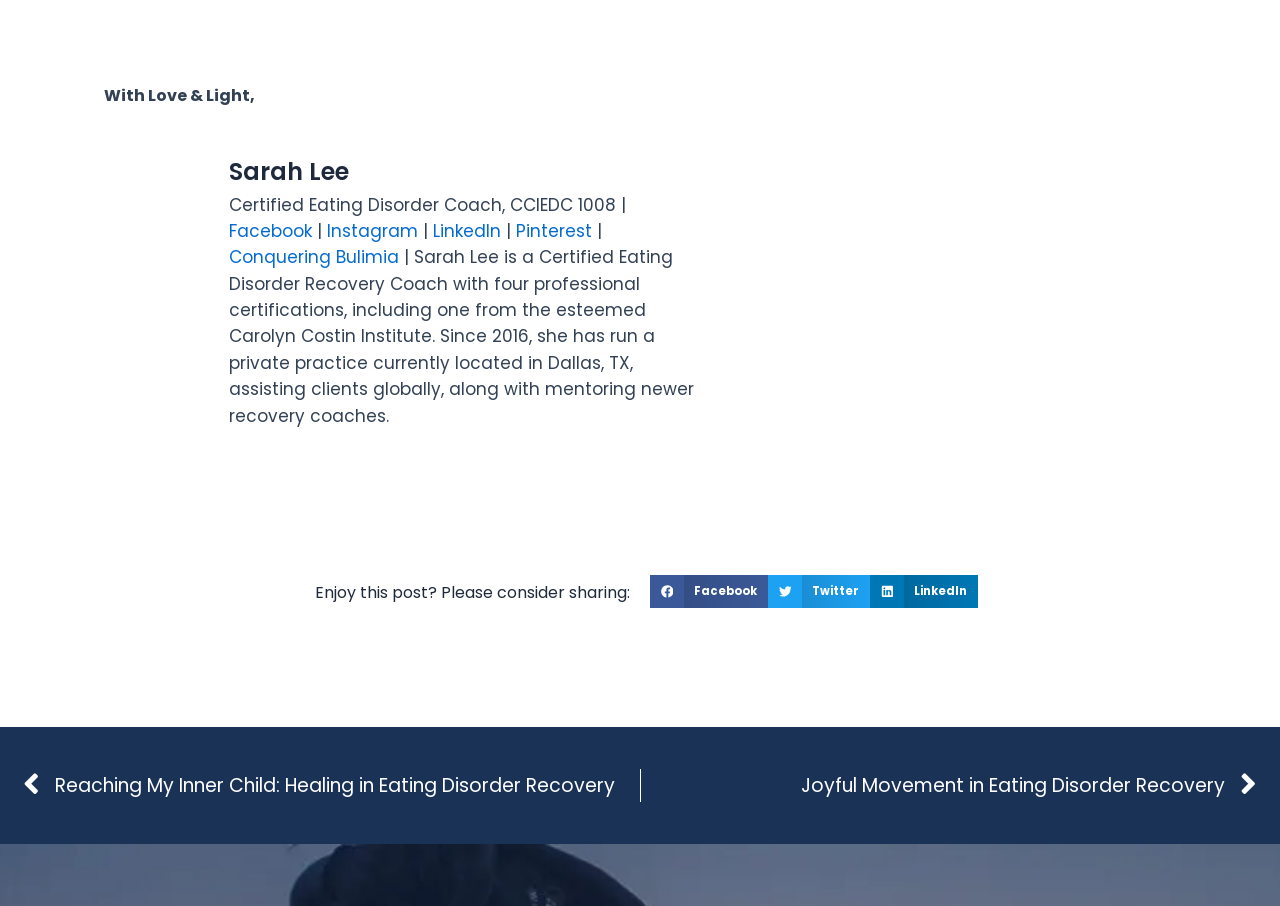Please identify the bounding box coordinates of the element's region that should be clicked to execute the following instruction: "Share on LinkedIn". The bounding box coordinates must be four float numbers between 0 and 1, i.e., [left, top, right, bottom].

[0.68, 0.634, 0.764, 0.672]